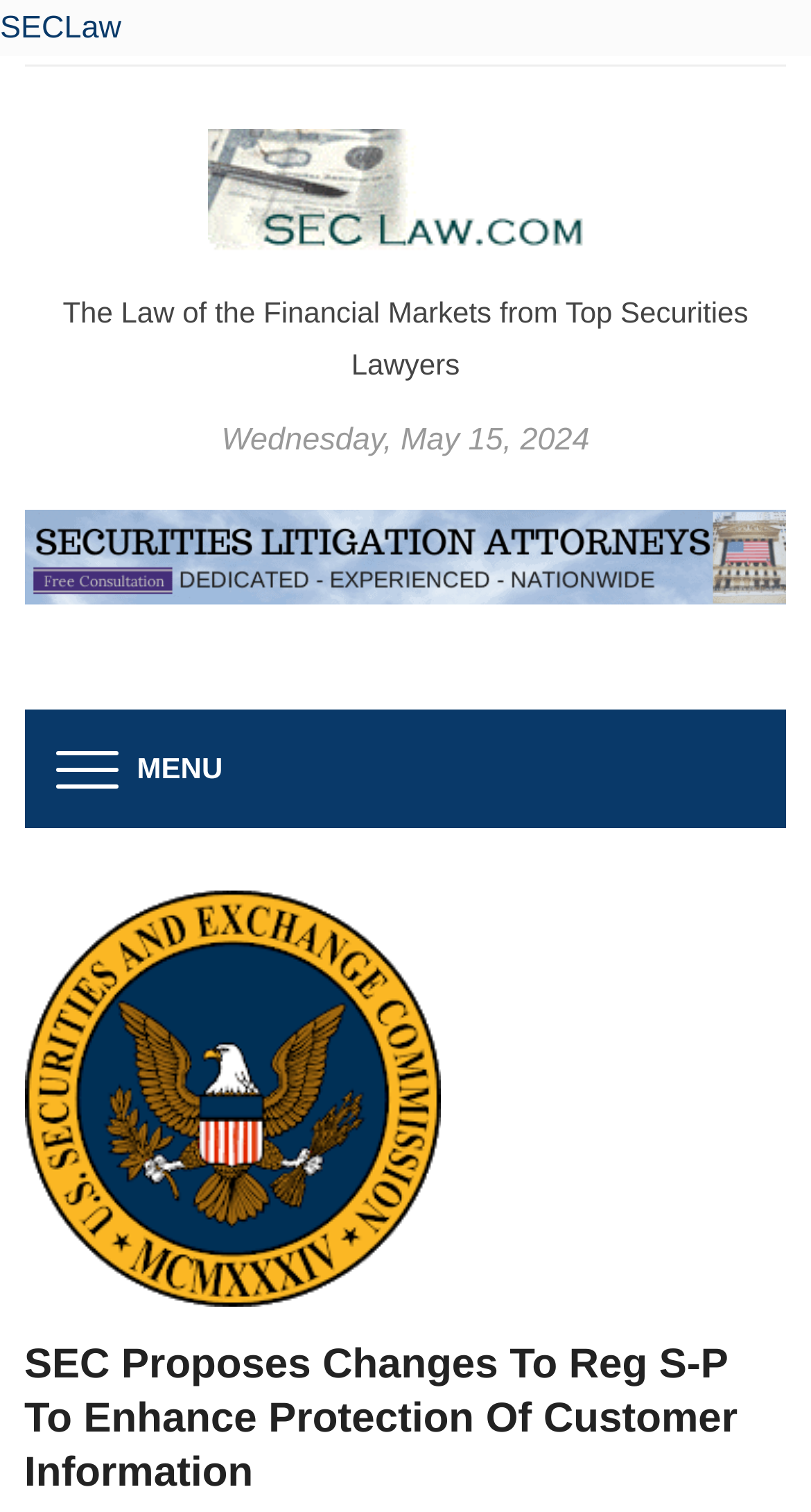Use a single word or phrase to answer this question: 
How many images are there on the webpage?

3